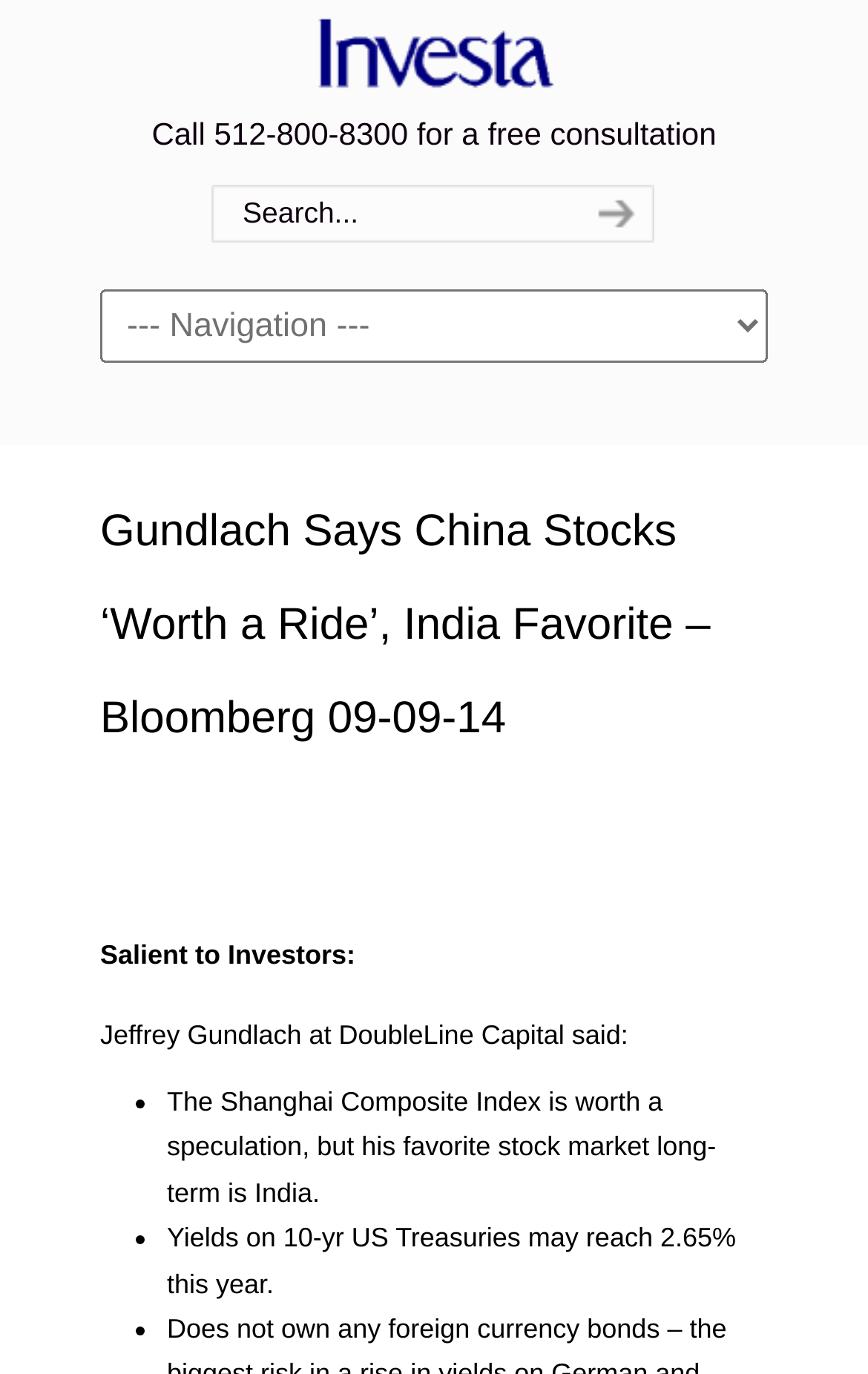What is Jeffrey Gundlach's favorite stock market?
From the details in the image, provide a complete and detailed answer to the question.

According to the article, Jeffrey Gundlach said that his favorite stock market long-term is India, which is mentioned in the bullet points under the quote.